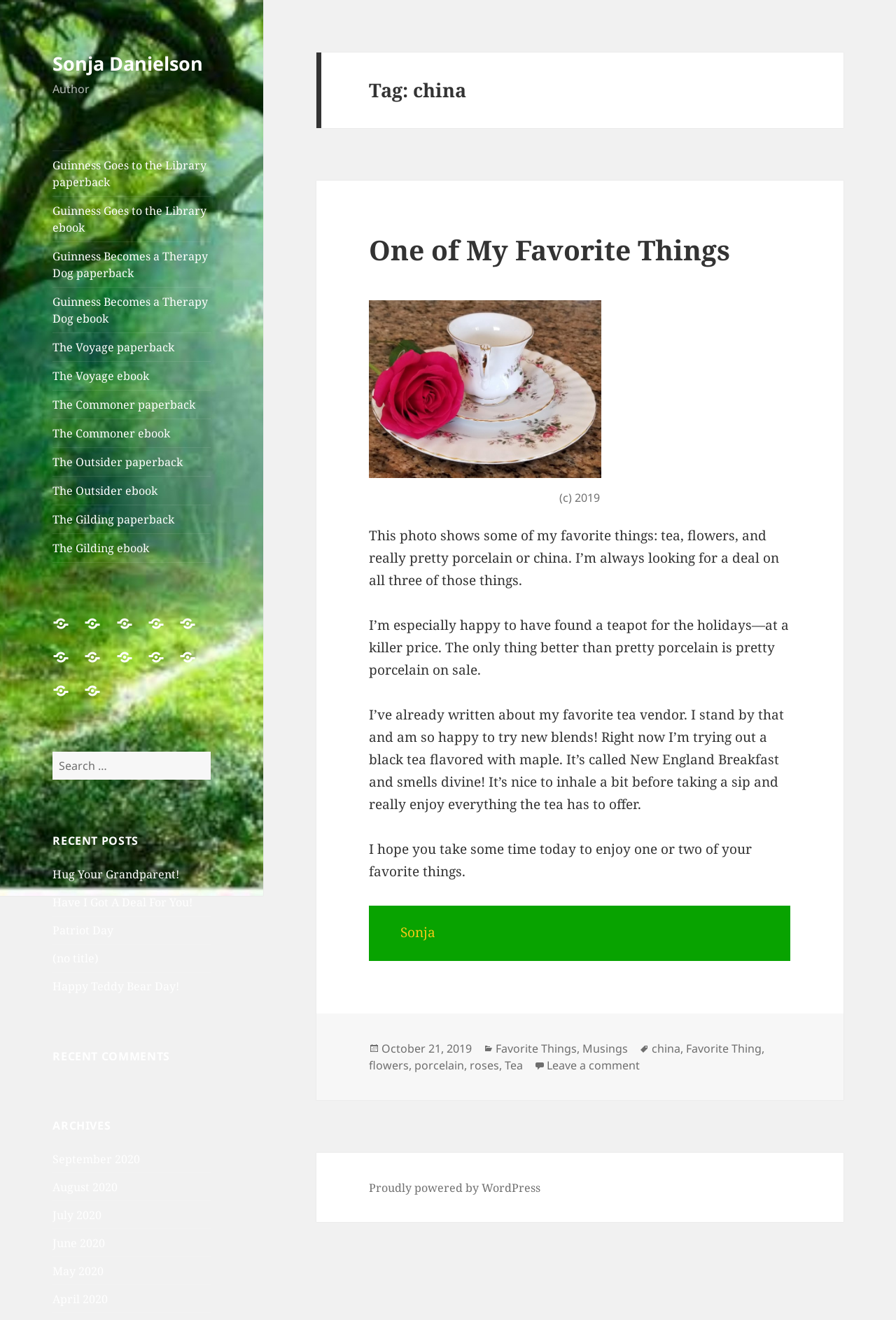Determine the bounding box coordinates of the clickable area required to perform the following instruction: "Read more about 'One of My Favorite Things'". The coordinates should be represented as four float numbers between 0 and 1: [left, top, right, bottom].

[0.412, 0.175, 0.815, 0.203]